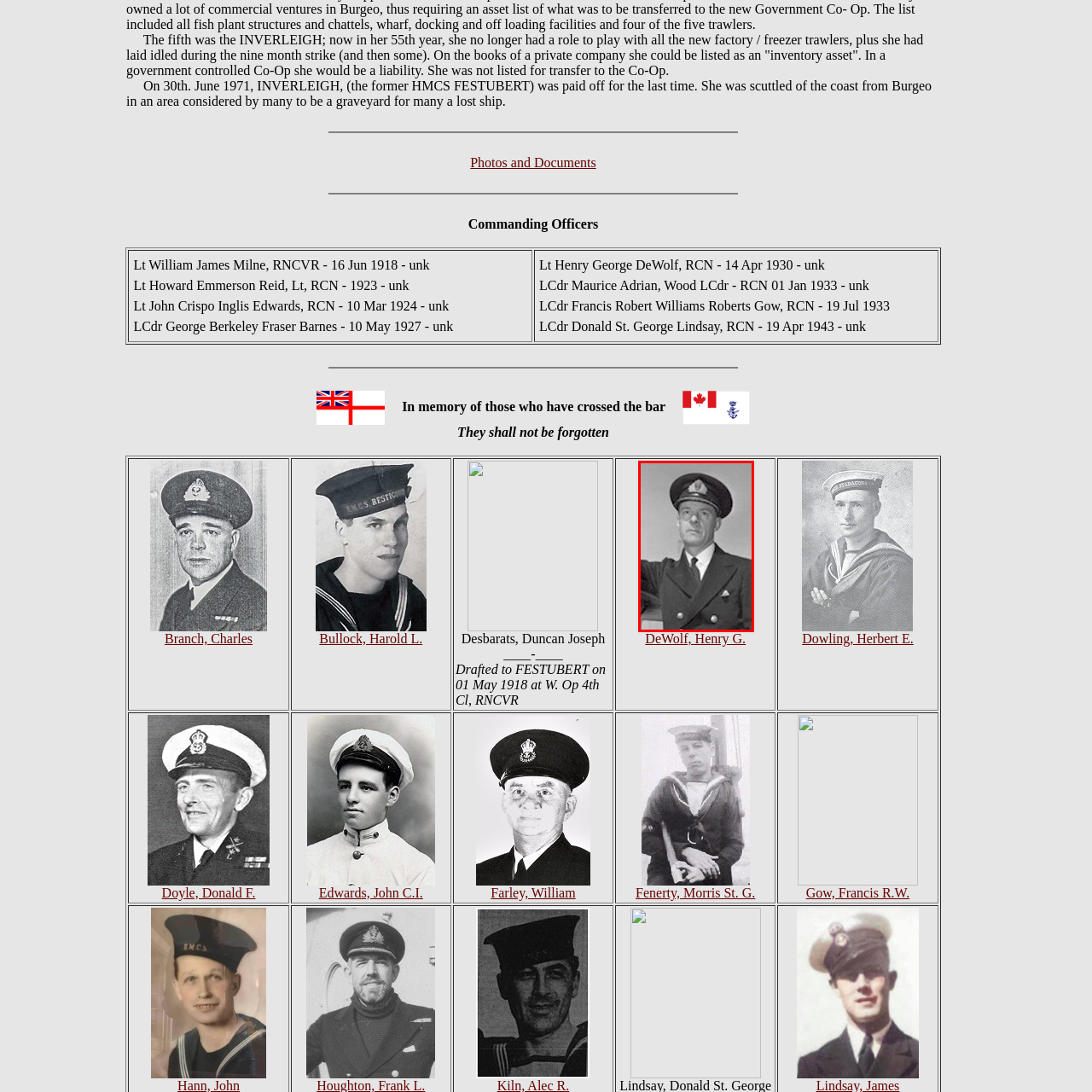What type of jacket is the officer wearing?
Carefully examine the image within the red bounding box and provide a detailed answer to the question.

The officer is wearing a well-fitted naval jacket that highlights his professional appearance and is consistent with the formal setting and traditions of military personnel.